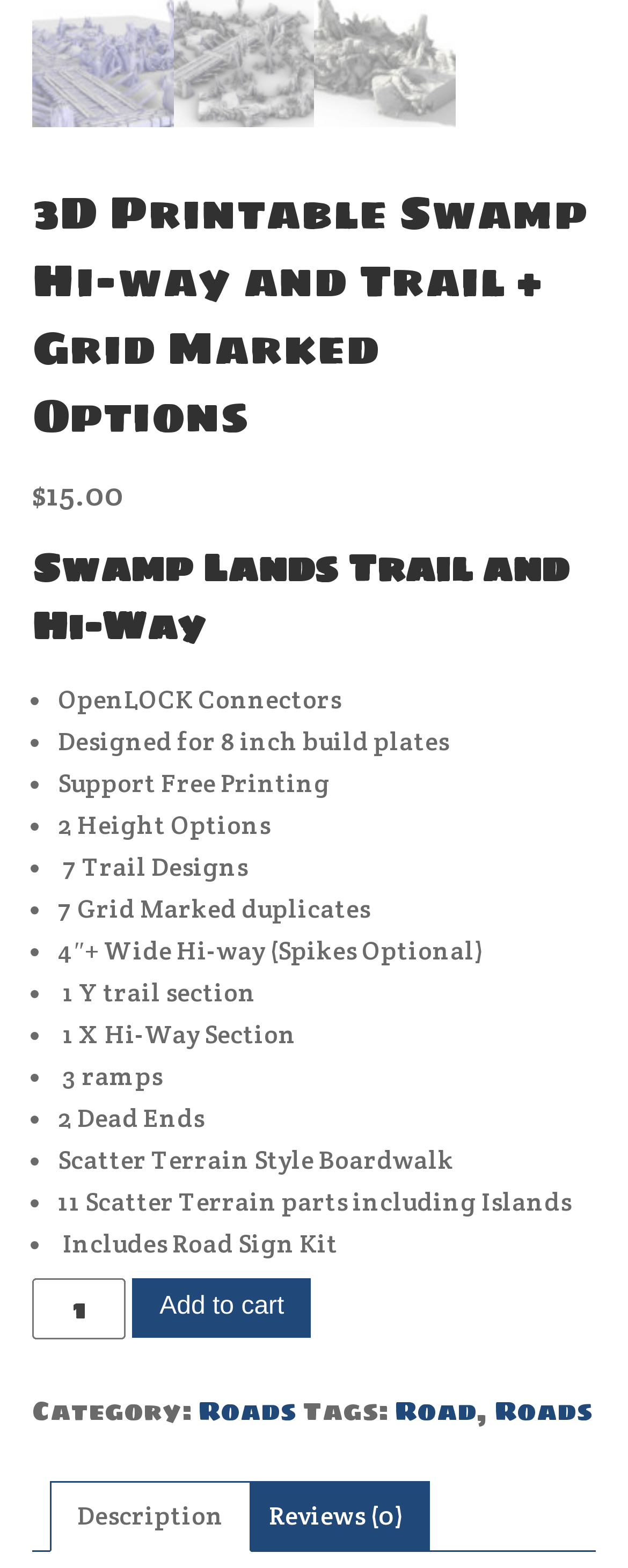Using the webpage screenshot and the element description Roads, determine the bounding box coordinates. Specify the coordinates in the format (top-left x, top-left y, bottom-right x, bottom-right y) with values ranging from 0 to 1.

[0.787, 0.886, 0.944, 0.912]